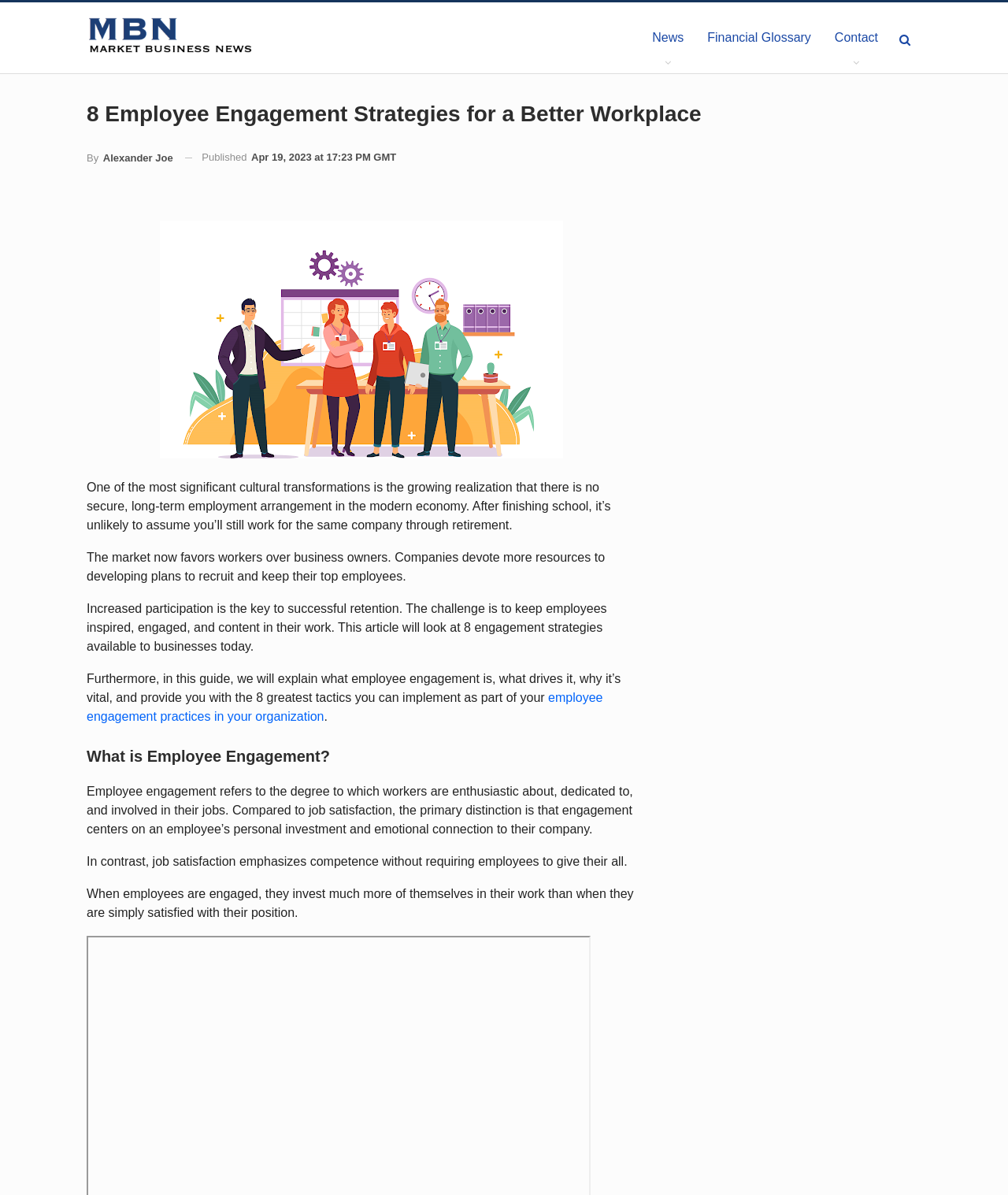Who wrote this article?
Please look at the screenshot and answer in one word or a short phrase.

Alexander Joe